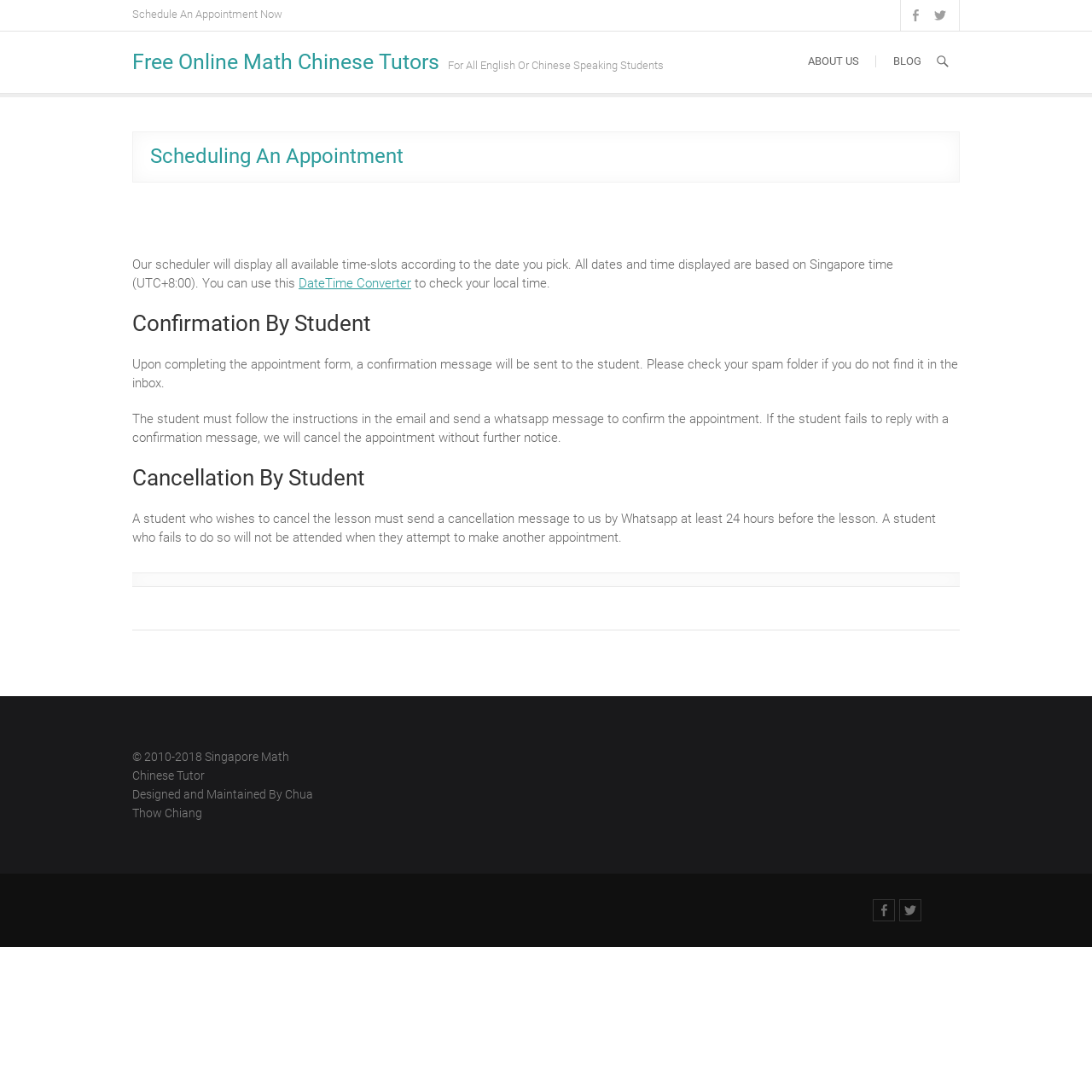Please identify the webpage's heading and generate its text content.

Scheduling An Appointment